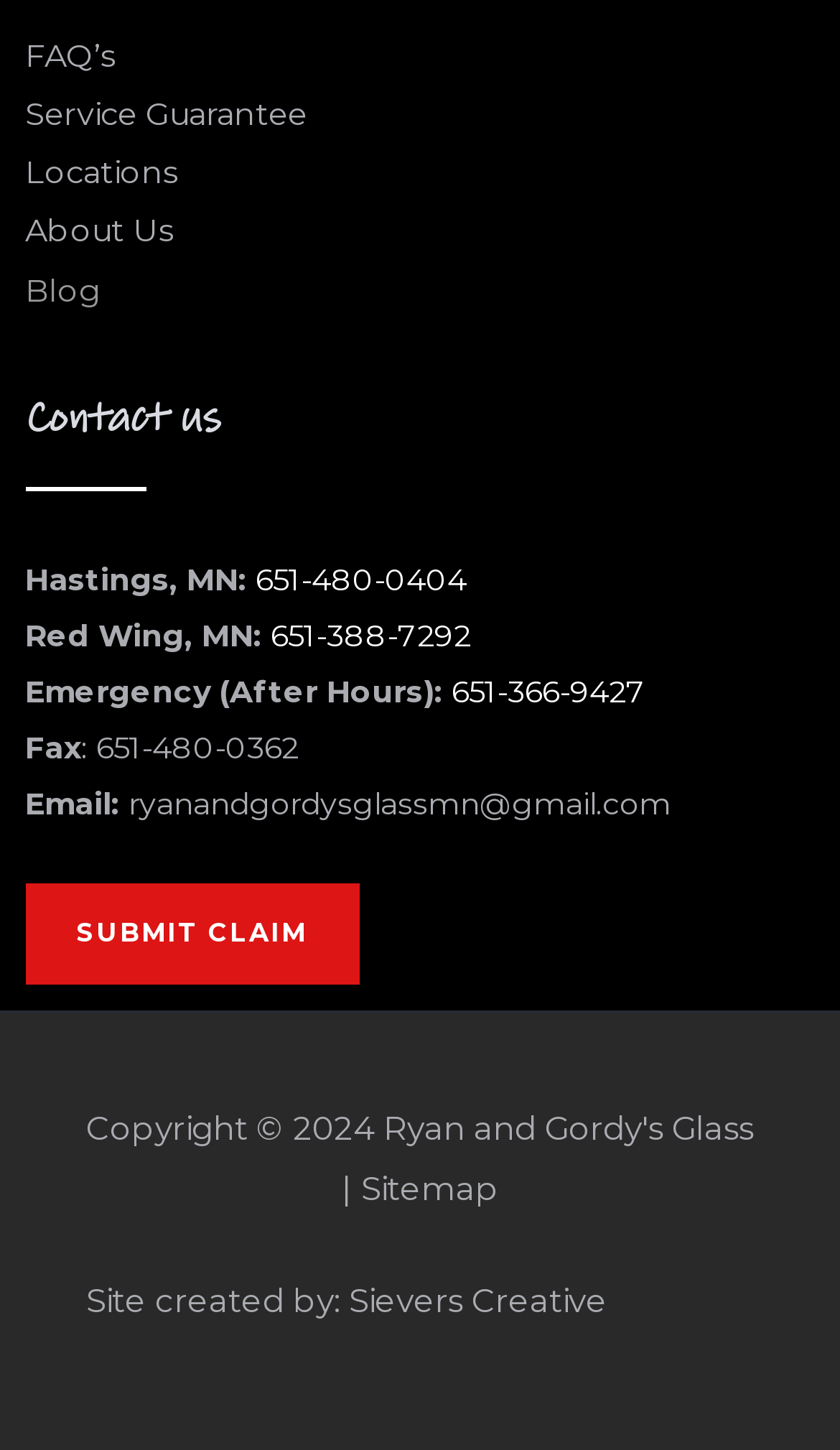Find the bounding box coordinates of the element I should click to carry out the following instruction: "Go to page 2".

None